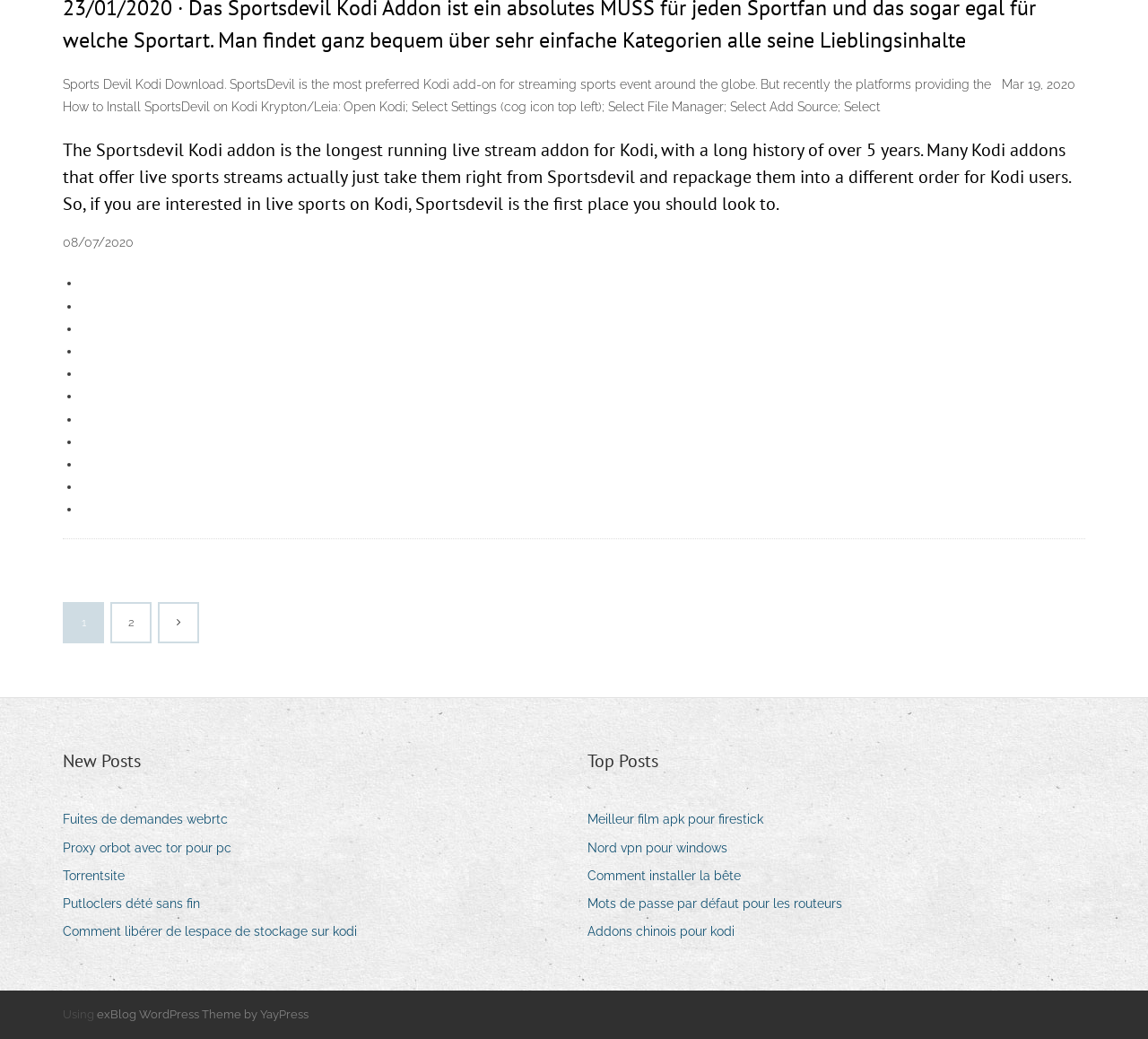Can you find the bounding box coordinates for the UI element given this description: "2"? Provide the coordinates as four float numbers between 0 and 1: [left, top, right, bottom].

[0.098, 0.582, 0.13, 0.618]